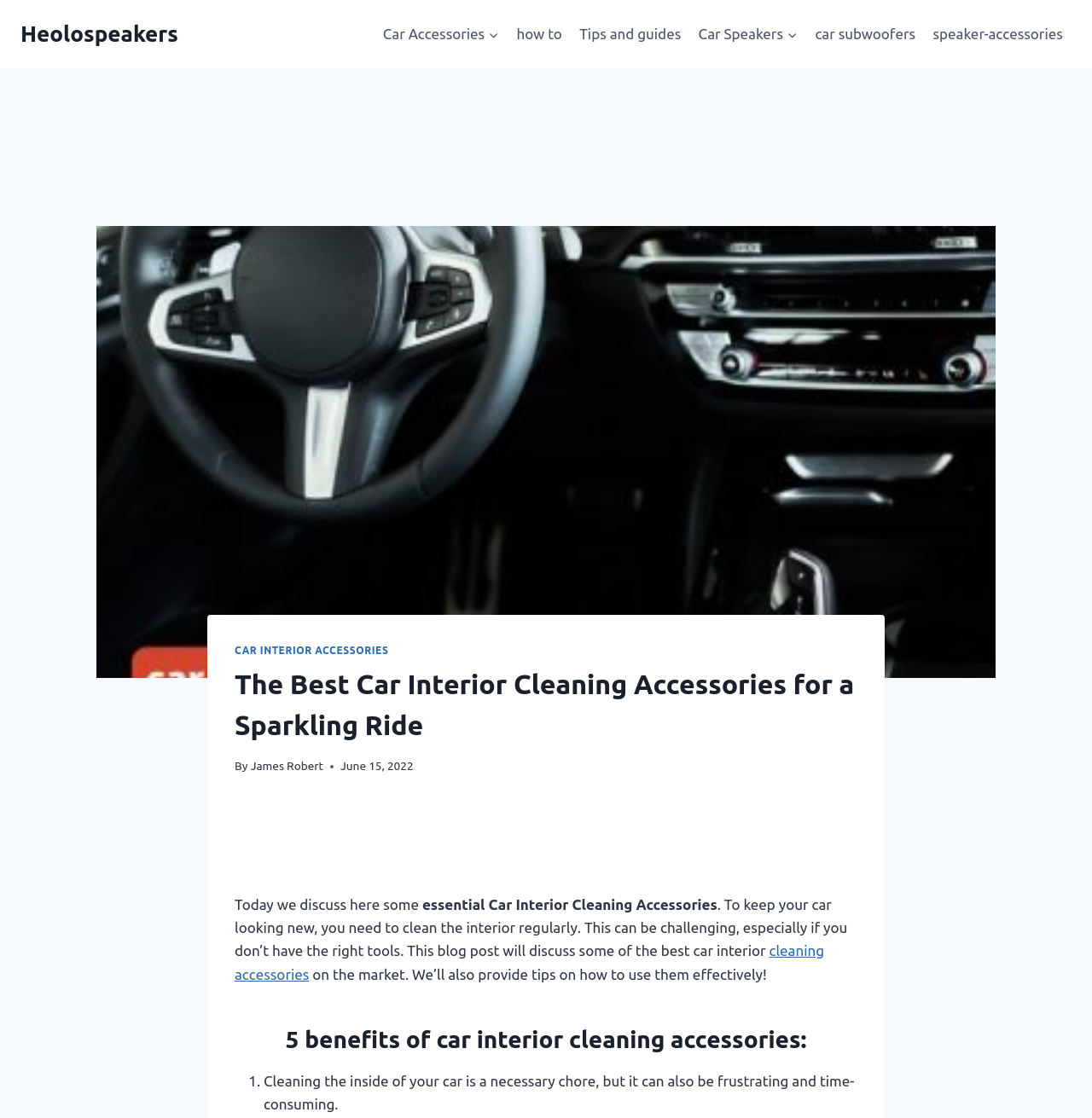Provide the bounding box coordinates for the UI element described in this sentence: "Tips and guides". The coordinates should be four float values between 0 and 1, i.e., [left, top, right, bottom].

[0.523, 0.012, 0.632, 0.049]